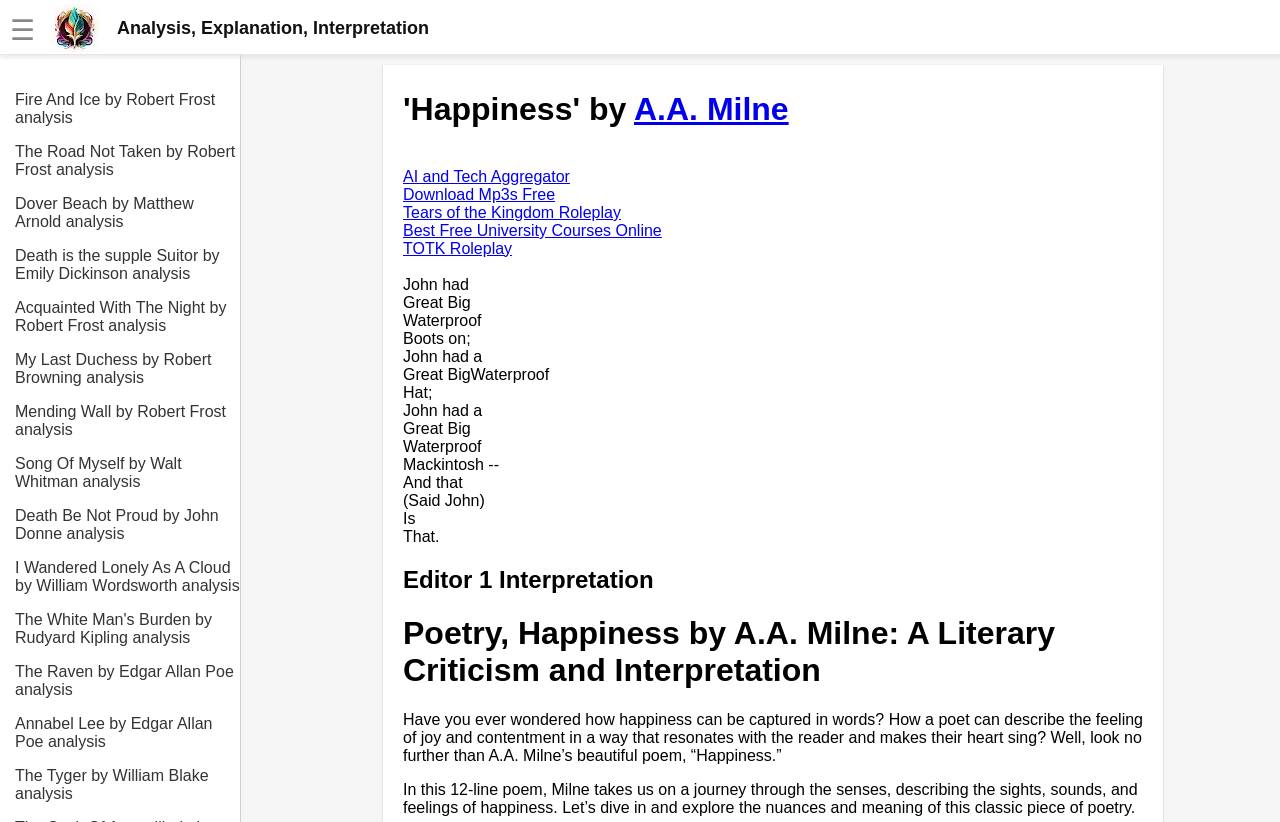What is the name of the author of the poem 'Happiness'?
Using the visual information, answer the question in a single word or phrase.

A.A. Milne